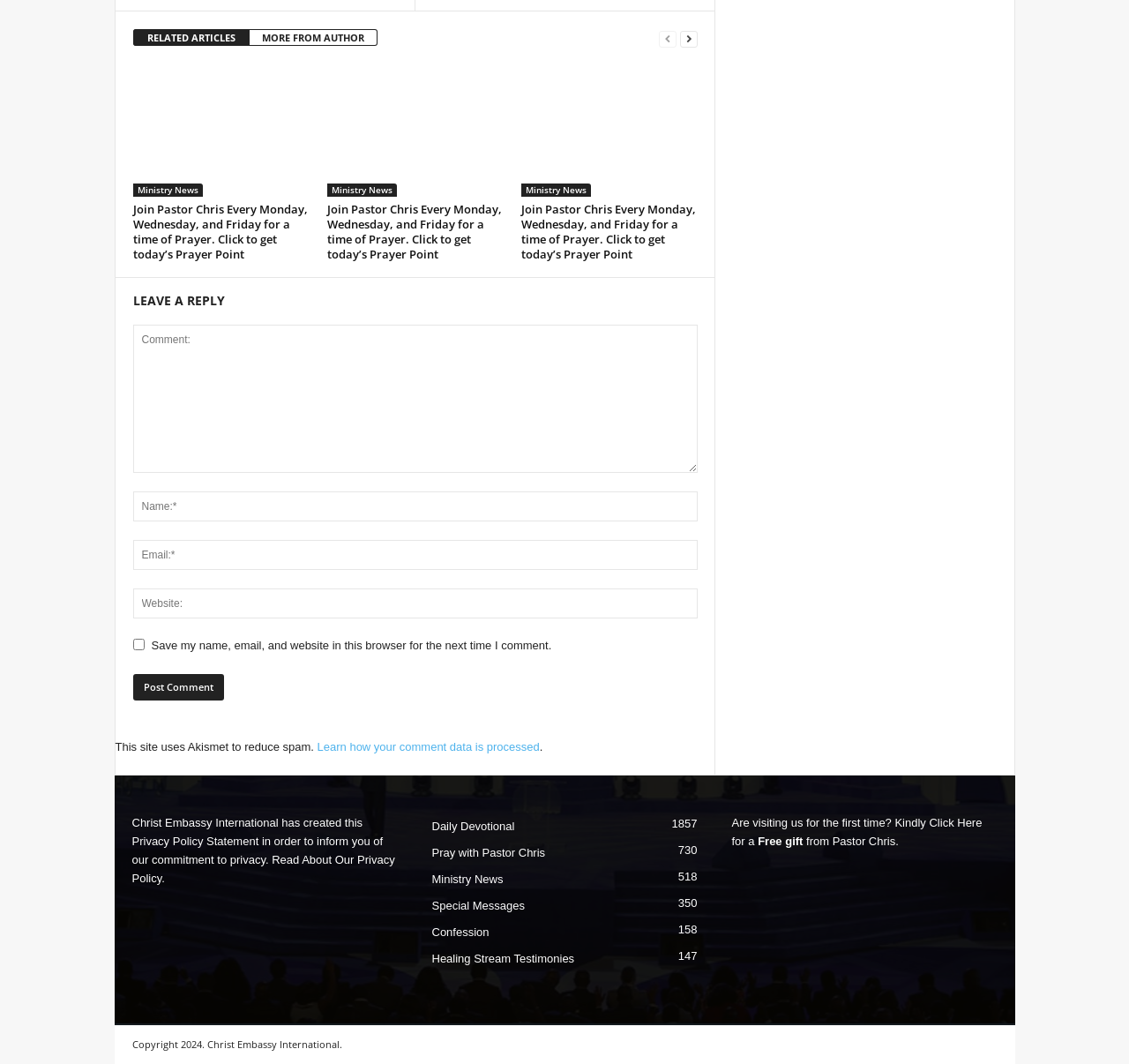What is the purpose of the textbox 'Comment:'?
Can you give a detailed and elaborate answer to the question?

The textbox 'Comment:' is required and is located below the heading 'LEAVE A REPLY', which suggests that its purpose is to allow users to leave a reply or comment.